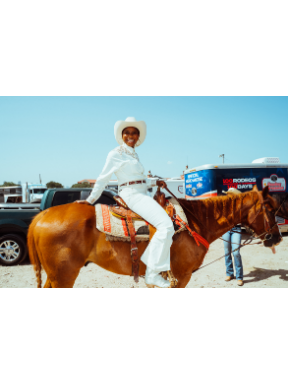Illustrate the scene in the image with a detailed description.

The image captures a confident individual seated atop a well-groomed brown horse. Dressed in a fashionable white outfit and a matching cowboy hat, they exude a vibrant and spirited presence. Behind them, an outdoor setting is highlighted by blue skies and a variety of vehicles, suggesting a lively event or gathering, perhaps related to rodeo activities. The individual’s posture is relaxed yet poised, making for a striking visual that resonates with themes of equestrian life and country culture.